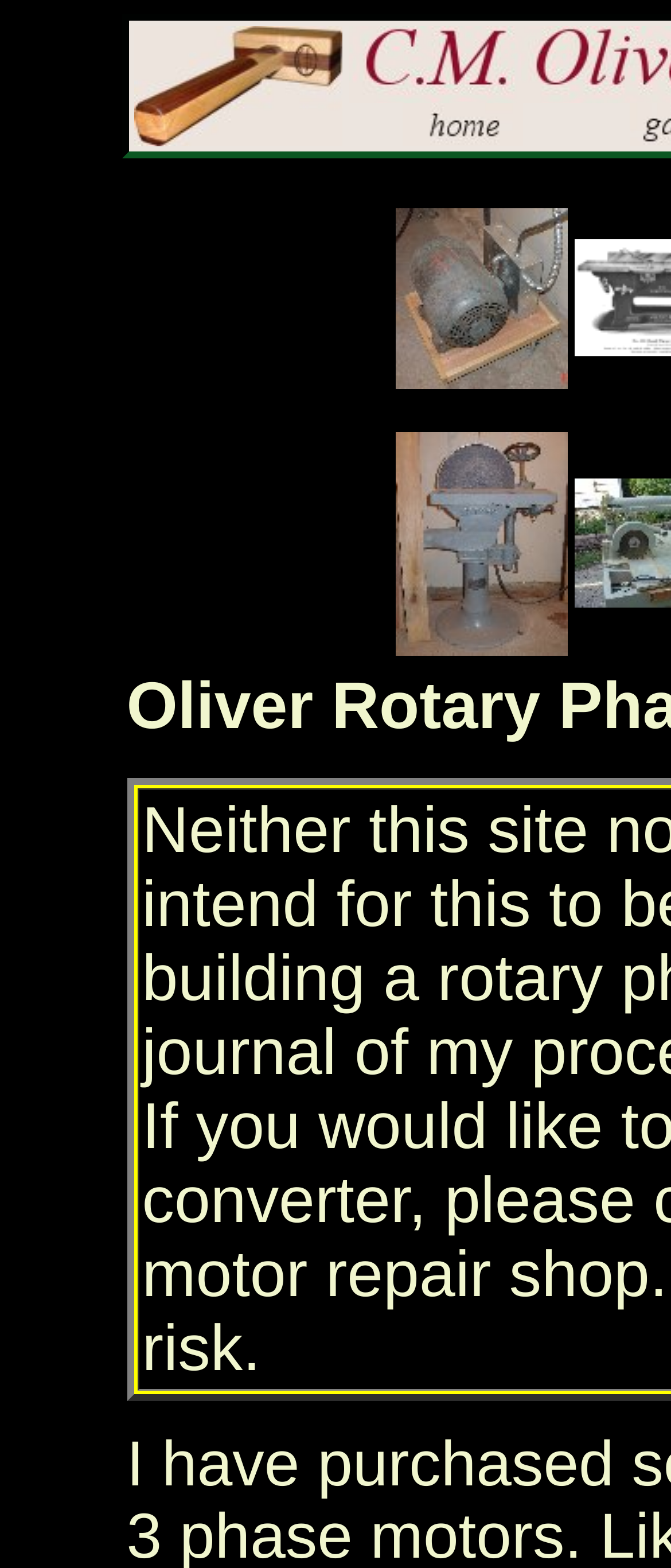How many items are in the grid?
Kindly offer a detailed explanation using the data available in the image.

There are two items in the grid, which are 'My Oliver rotary phase converter' and 'Oliver Machinery Co. 15 inch disk sander', both located in separate grid cells with links and images.